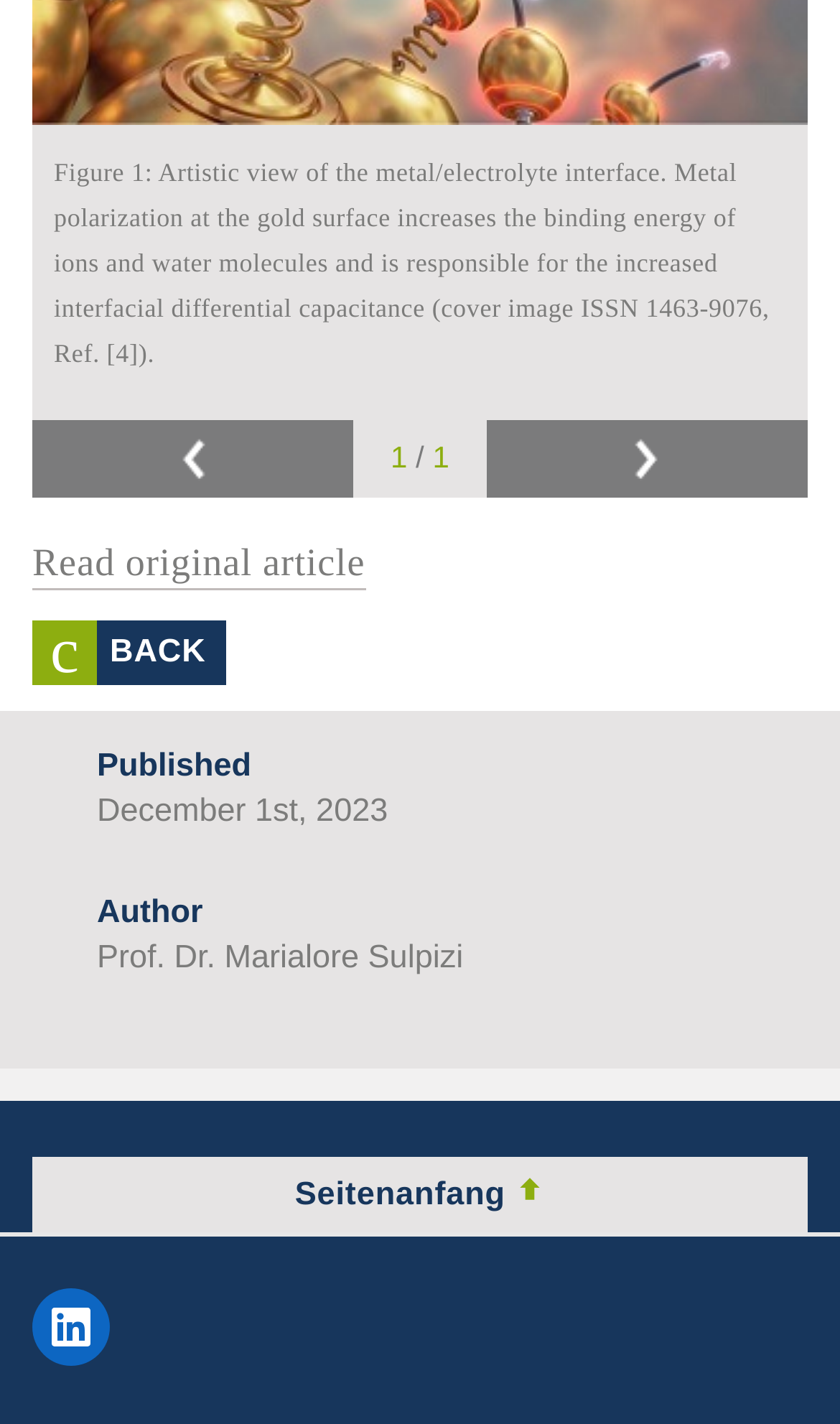What is the position of the 'Previous' link?
Offer a detailed and full explanation in response to the question.

I found the position of the 'Previous' link by comparing its bounding box coordinates with others. Its y1 and y2 values are smaller than those of other elements, indicating it is located at the top. Its x1 value is smaller than those of other elements, indicating it is located at the left.